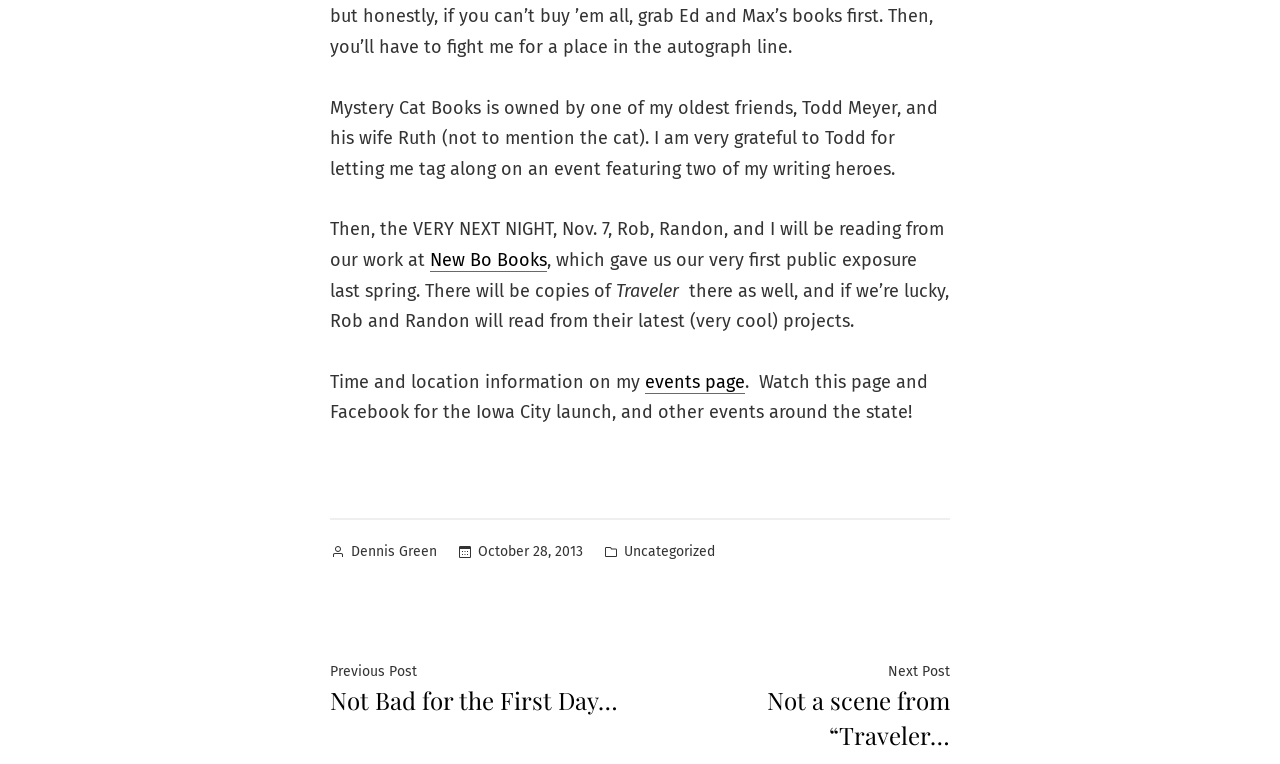Locate the bounding box coordinates for the element described below: "Uncategorized". The coordinates must be four float values between 0 and 1, formatted as [left, top, right, bottom].

[0.488, 0.707, 0.559, 0.739]